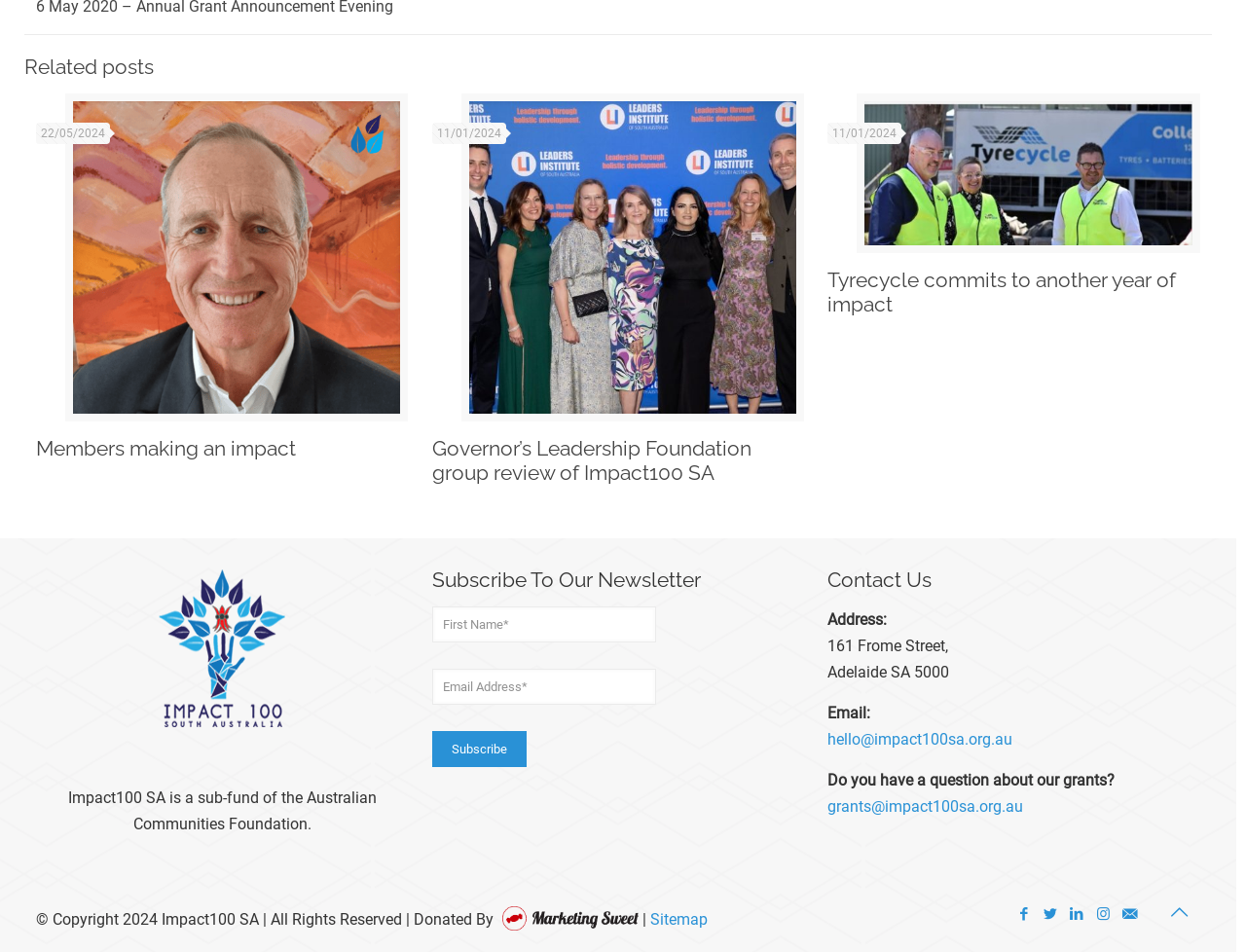Please respond to the question with a concise word or phrase:
What is the email address for grant-related queries?

grants@impact100sa.org.au